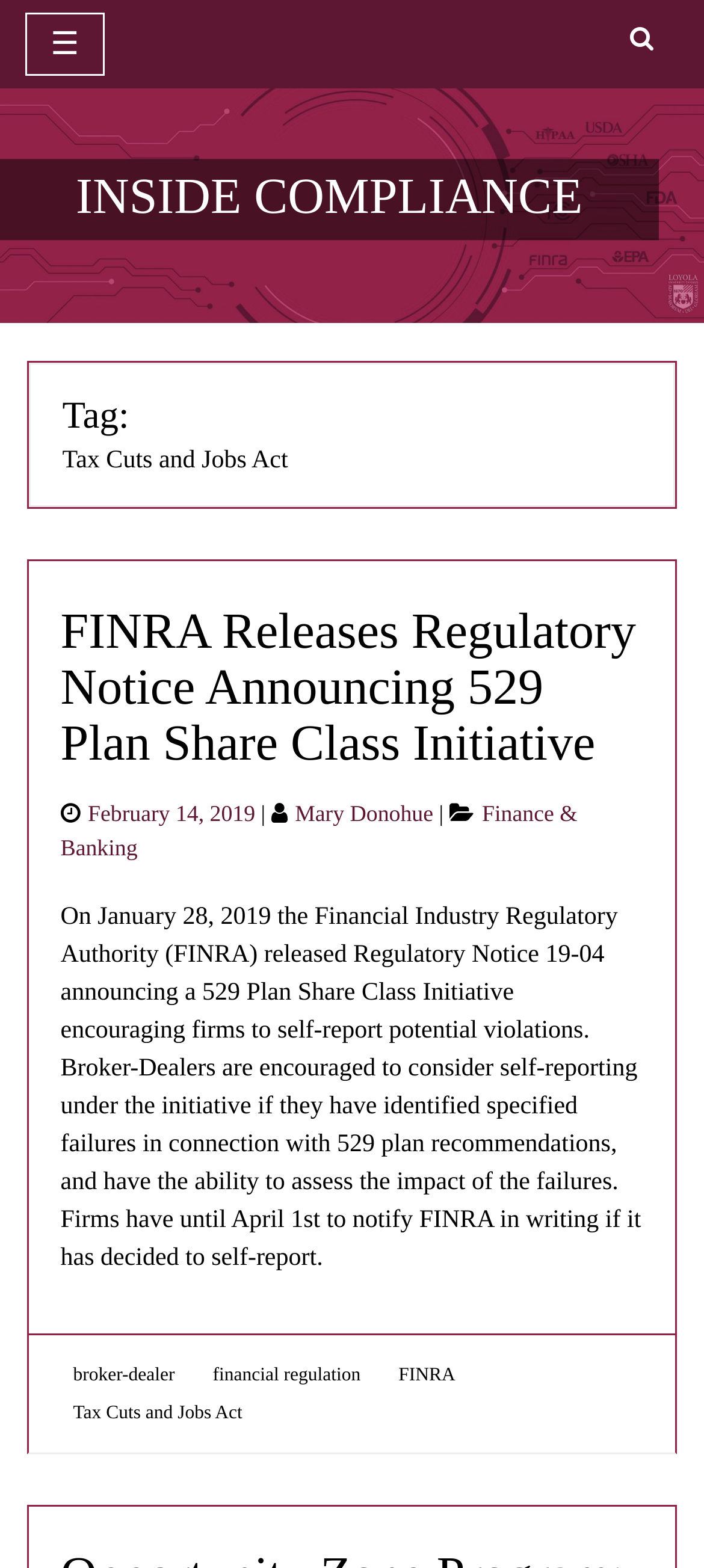Find the bounding box coordinates of the clickable element required to execute the following instruction: "search". Provide the coordinates as four float numbers between 0 and 1, i.e., [left, top, right, bottom].

[0.859, 0.008, 0.964, 0.044]